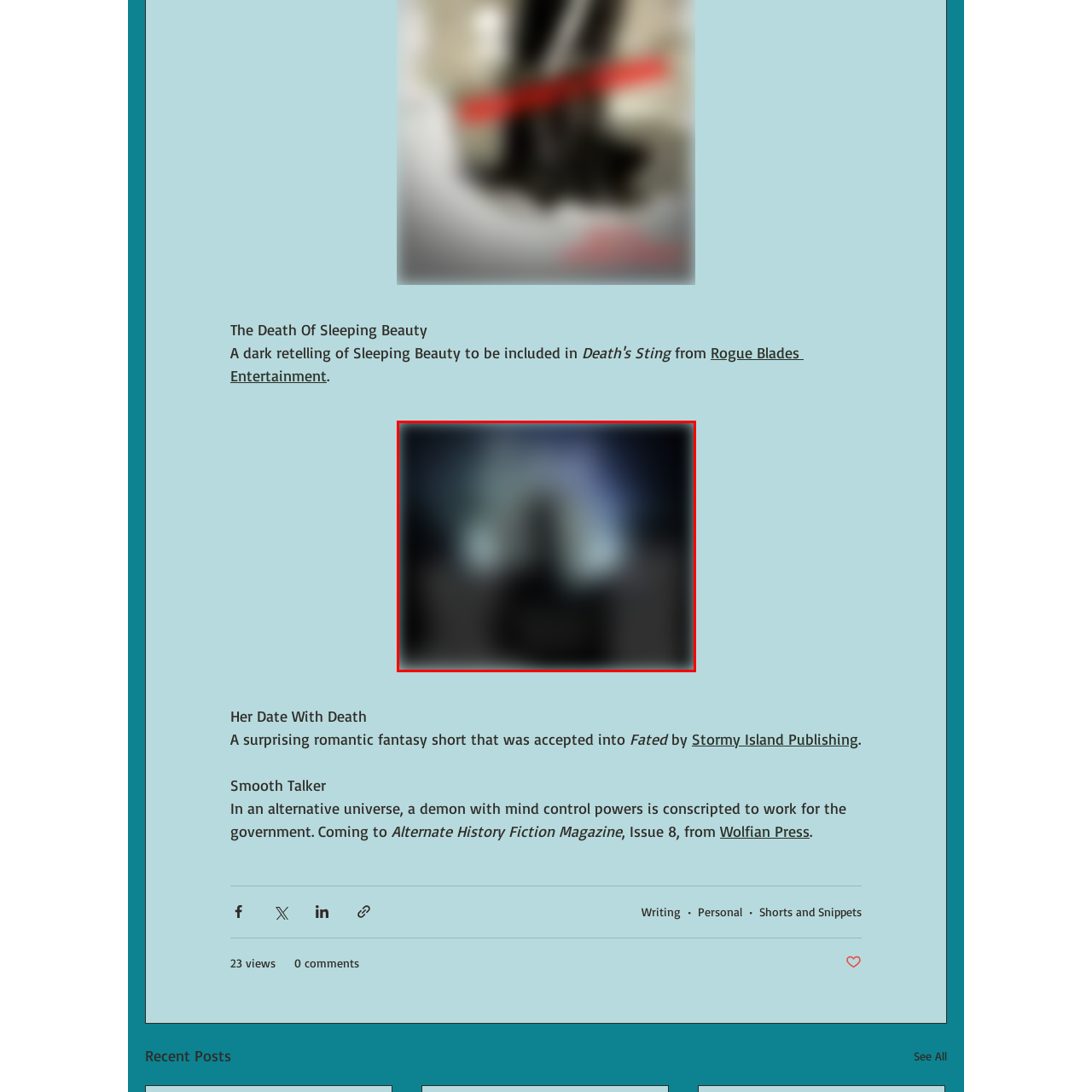Look closely at the part of the image inside the red bounding box, then respond in a word or phrase: What type of stories are included in the anthology?

Reimagined classic tales